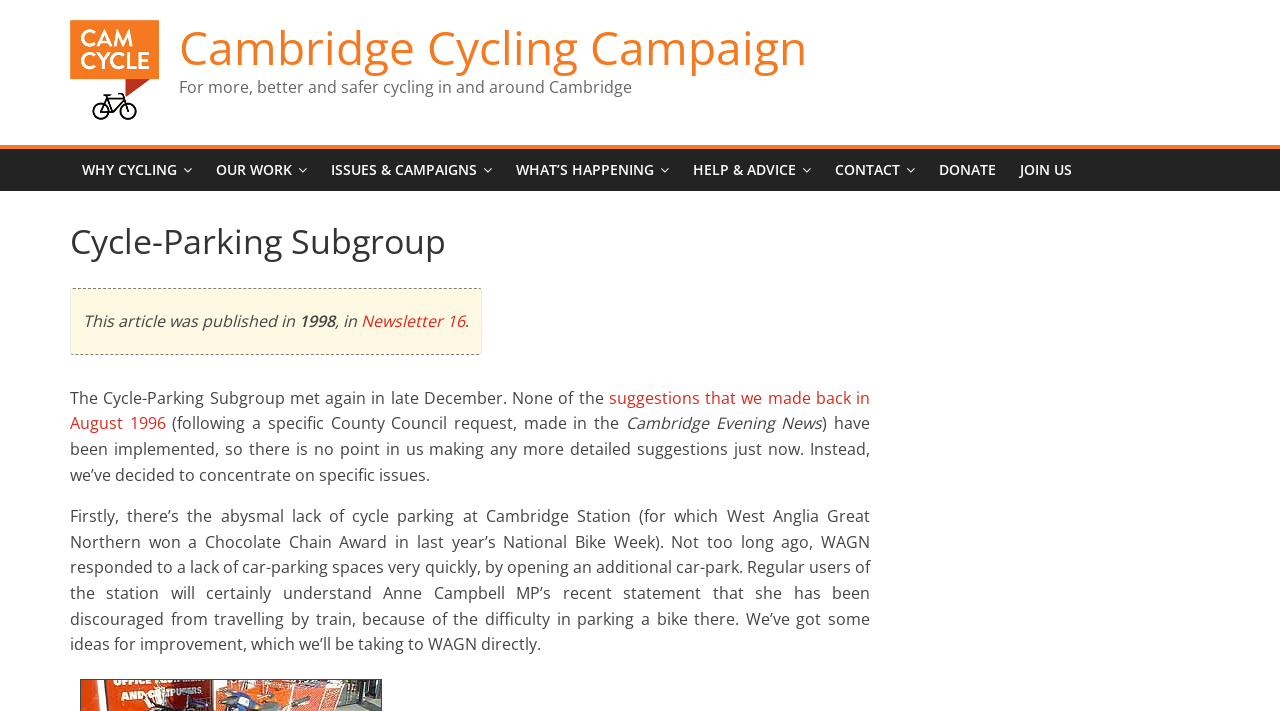Give a full account of the webpage's elements and their arrangement.

The webpage is about the Cambridge Cycling Campaign, specifically the Cycle-Parking Subgroup's newsletter issue 16 from 1998. At the top, there is a link to the Cambridge Cycling Campaign, accompanied by an image with the same name. Below this, there is a heading with the same title, followed by a brief description of the campaign's goal: "For more, better and safer cycling in and around Cambridge".

On the same horizontal level, there are seven links to different sections of the website, including "WHY CYCLING", "OUR WORK", "ISSUES & CAMPAIGNS", "WHAT'S HAPPENING", "HELP & ADVICE", "CONTACT", and "DONATE". These links are evenly spaced and take up most of the width of the page.

Below these links, there is a header section with the title "Cycle-Parking Subgroup". Underneath, there is a brief introduction to the article, stating that it was published in 1998 in Newsletter 16. The main content of the article follows, describing the subgroup's meeting in late December and their decision to focus on specific issues, including the lack of cycle parking at Cambridge Station. The article mentions the station's poor parking facilities, which even discouraged a local MP from traveling by train, and the subgroup's plans to propose improvements to the station's management.